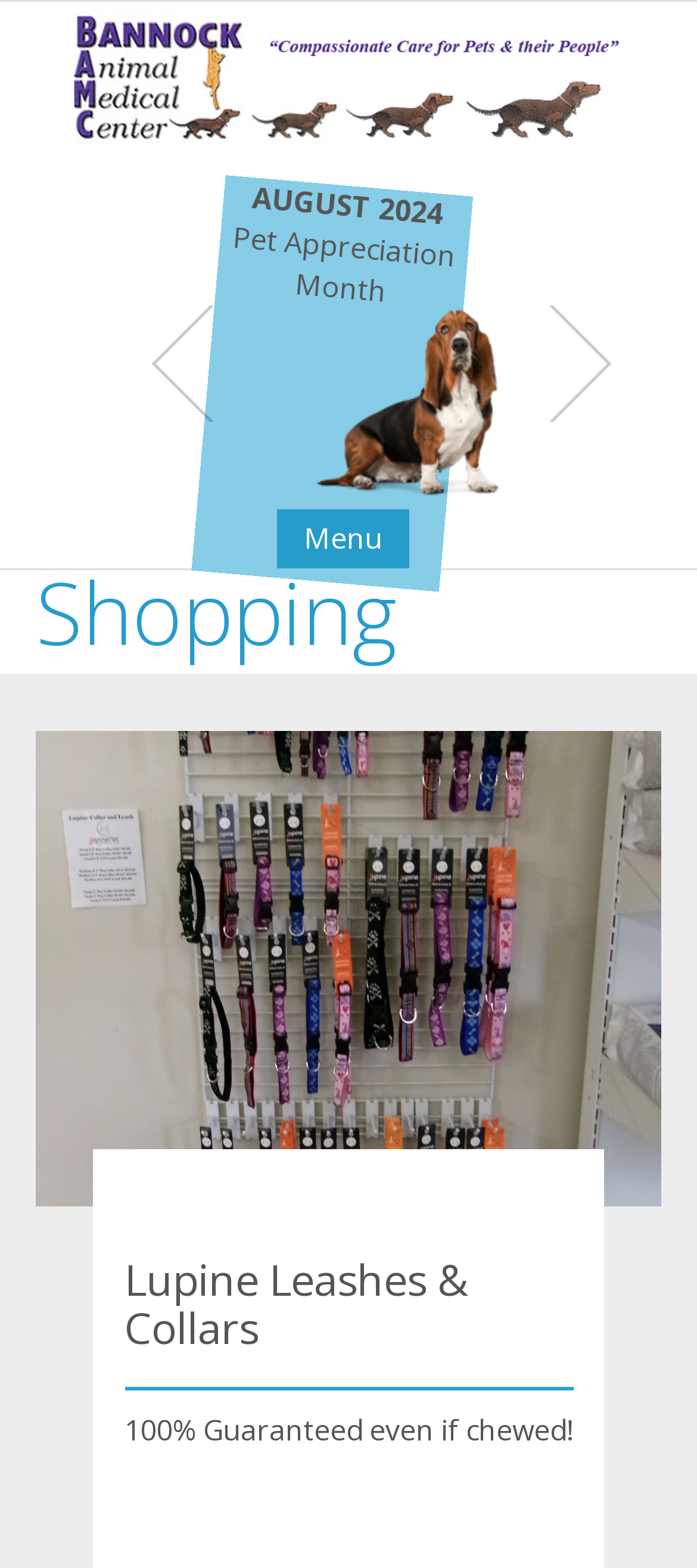Determine the bounding box coordinates of the section to be clicked to follow the instruction: "Click the 'Bannock Animal Medical Center' link". The coordinates should be given as four float numbers between 0 and 1, formatted as [left, top, right, bottom].

[0.104, 0.001, 0.896, 0.098]